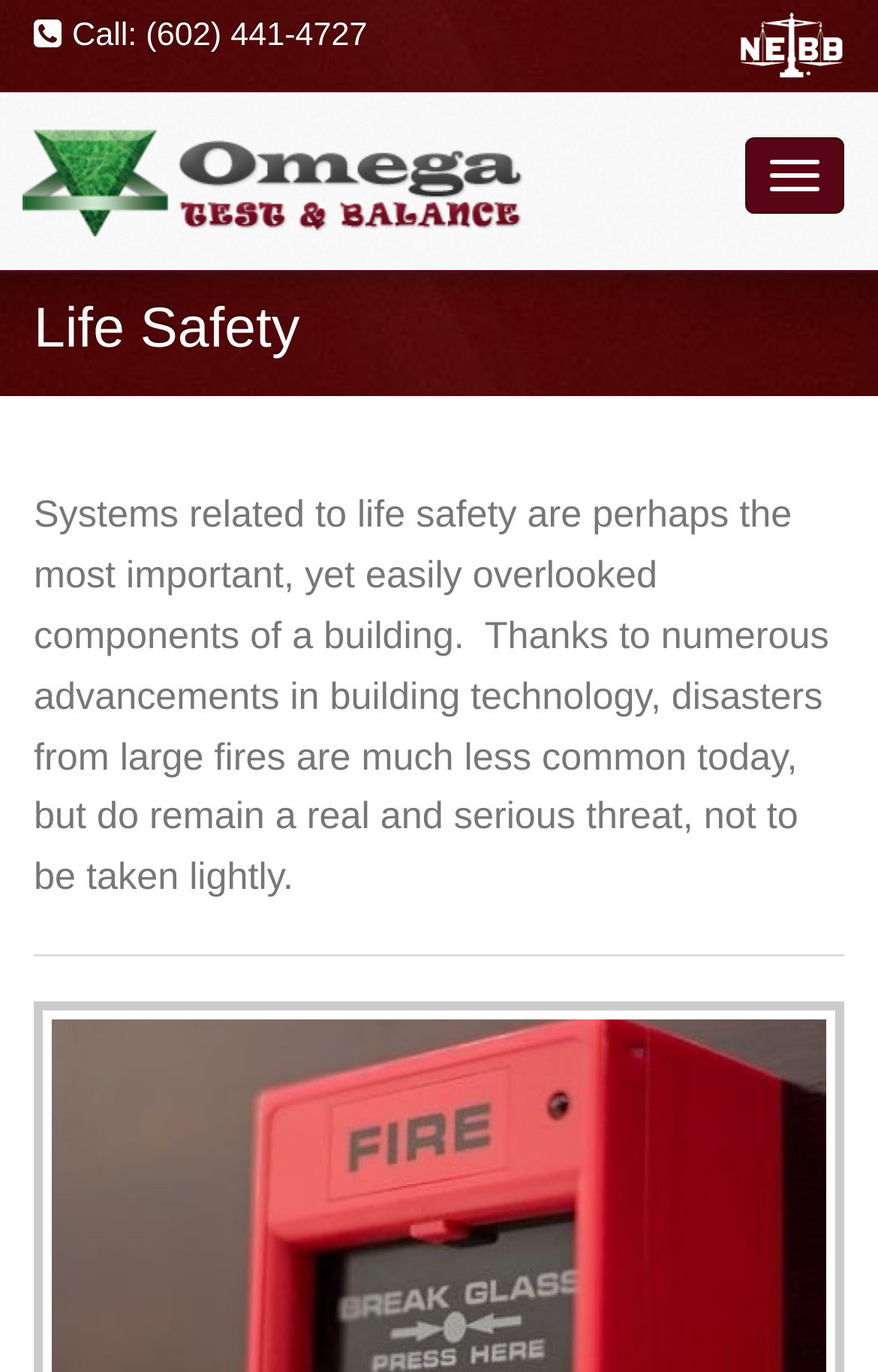Identify the bounding box for the UI element that is described as follows: "parent_node: Toggle navigation".

[0.0, 0.067, 0.628, 0.197]